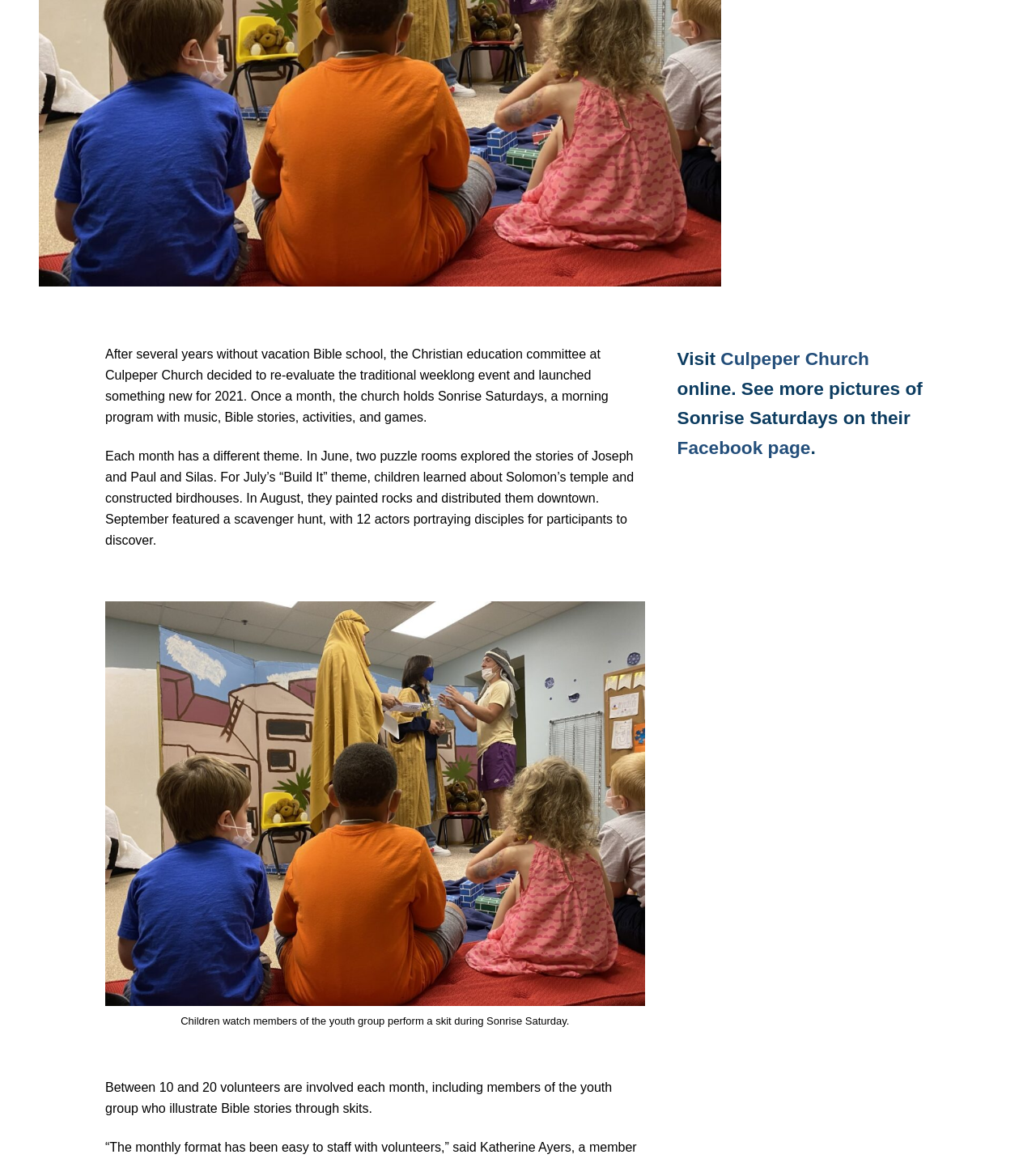Bounding box coordinates should be in the format (top-left x, top-left y, bottom-right x, bottom-right y) and all values should be floating point numbers between 0 and 1. Determine the bounding box coordinate for the UI element described as: Employment Opportunities

[0.2, 0.156, 0.8, 0.186]